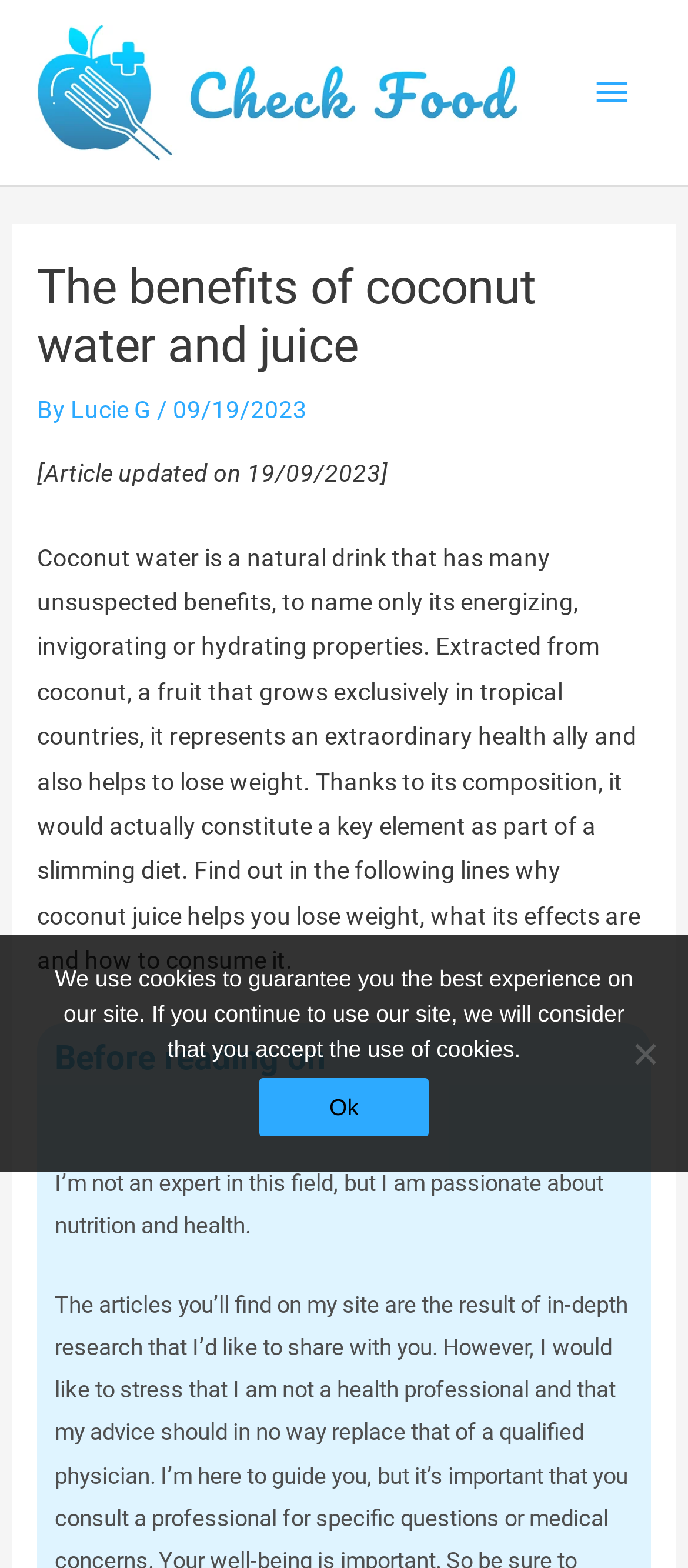What is the purpose of coconut water according to the article?
Carefully analyze the image and provide a detailed answer to the question.

According to the article, coconut water represents an extraordinary health ally and also helps to lose weight, making it a key element as part of a slimming diet.